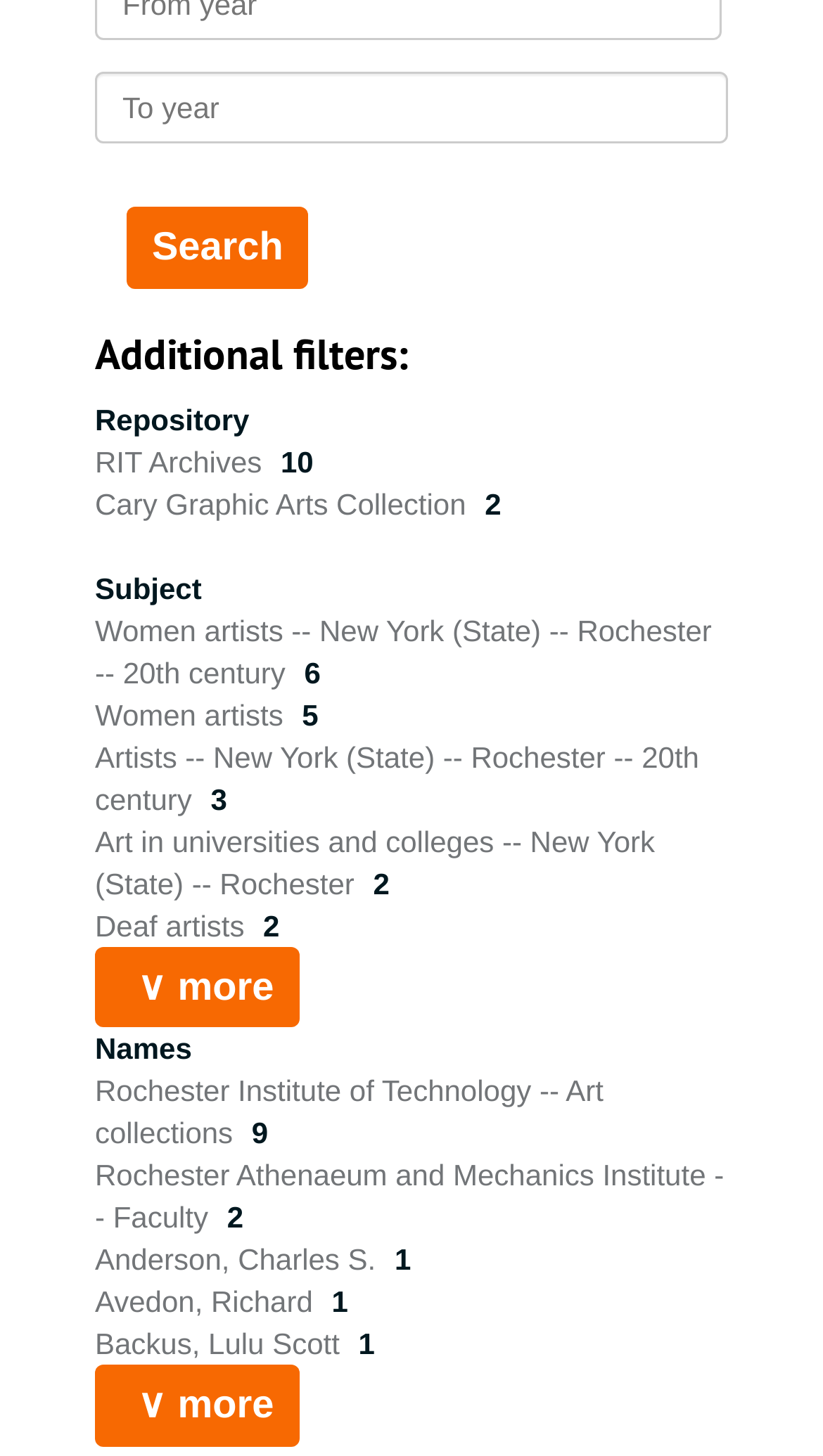Pinpoint the bounding box coordinates of the clickable element needed to complete the instruction: "Open the search box". The coordinates should be provided as four float numbers between 0 and 1: [left, top, right, bottom].

None